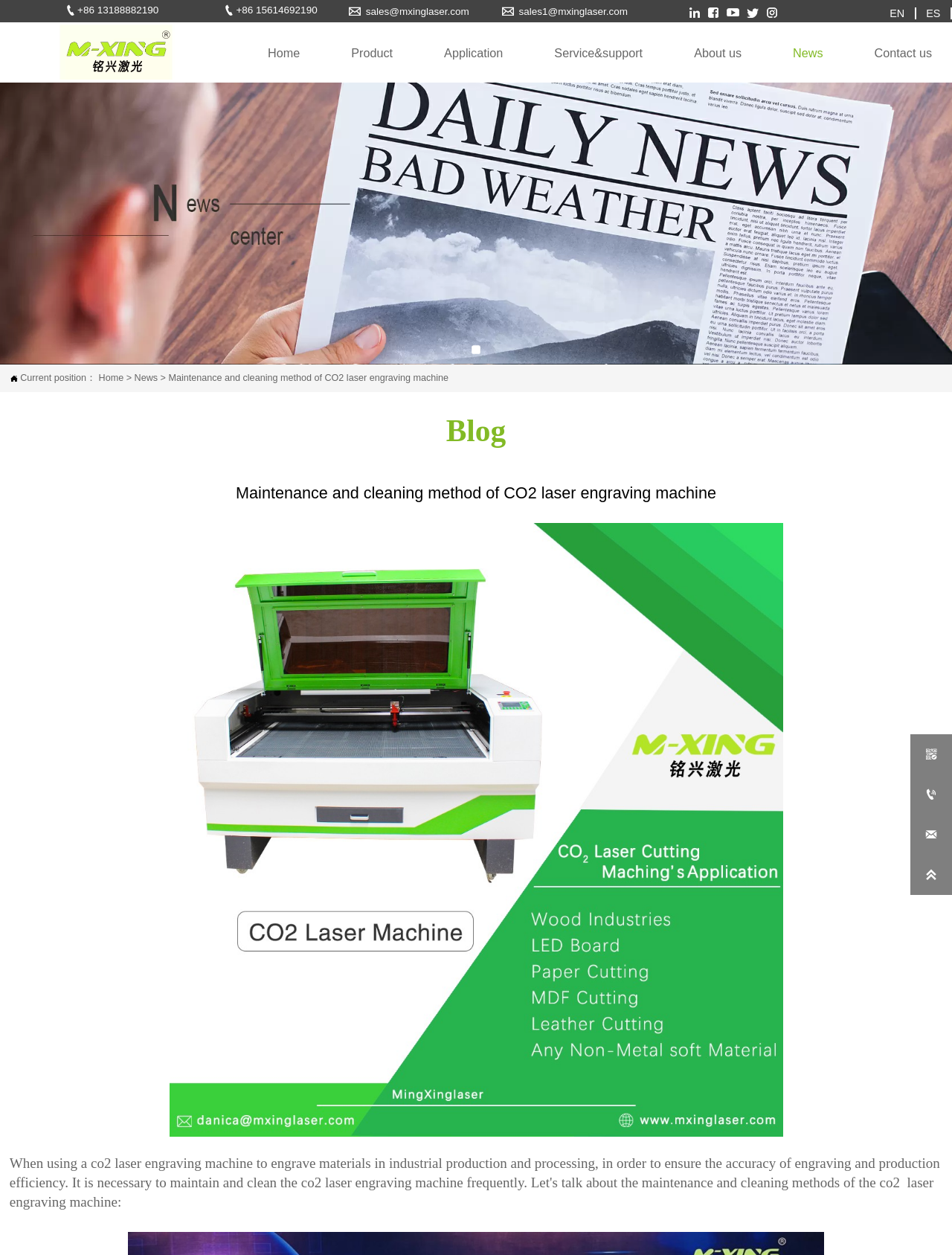What is the category of the current page?
Provide a detailed and well-explained answer to the question.

The current page is categorized under 'News', as indicated by the breadcrumb navigation at the top of the webpage, which shows 'Home > News > Maintenance and cleaning method of CO2 laser engraving machine'.